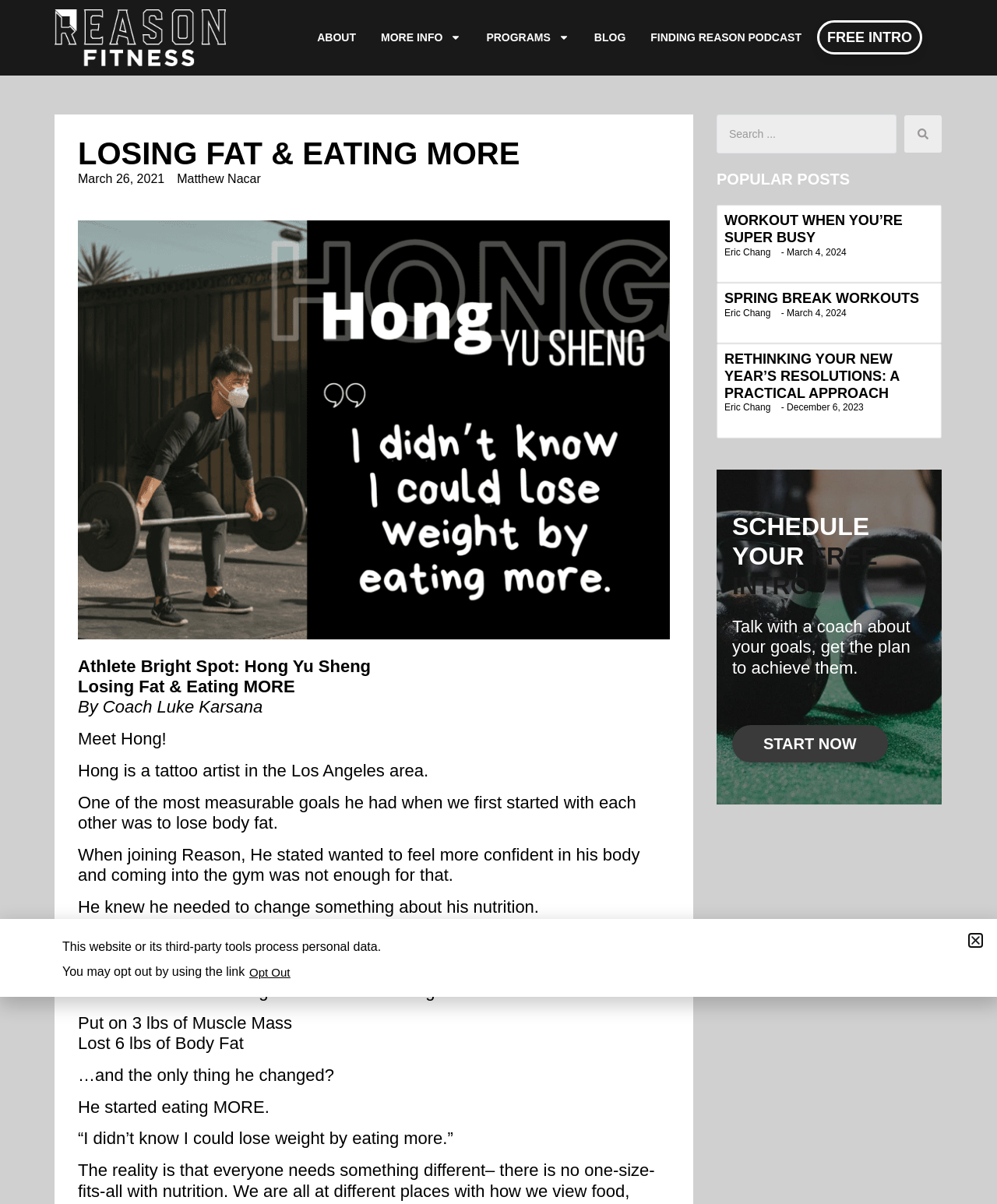What is the purpose of the 'FREE INTRO' button?
Please give a well-detailed answer to the question.

I found the answer by reading the text near the 'FREE INTRO' button, specifically the sentence 'Talk with a coach about your goals, get the plan to achieve them.' which indicates that the purpose of the button is to initiate a conversation with a coach about one's goals.